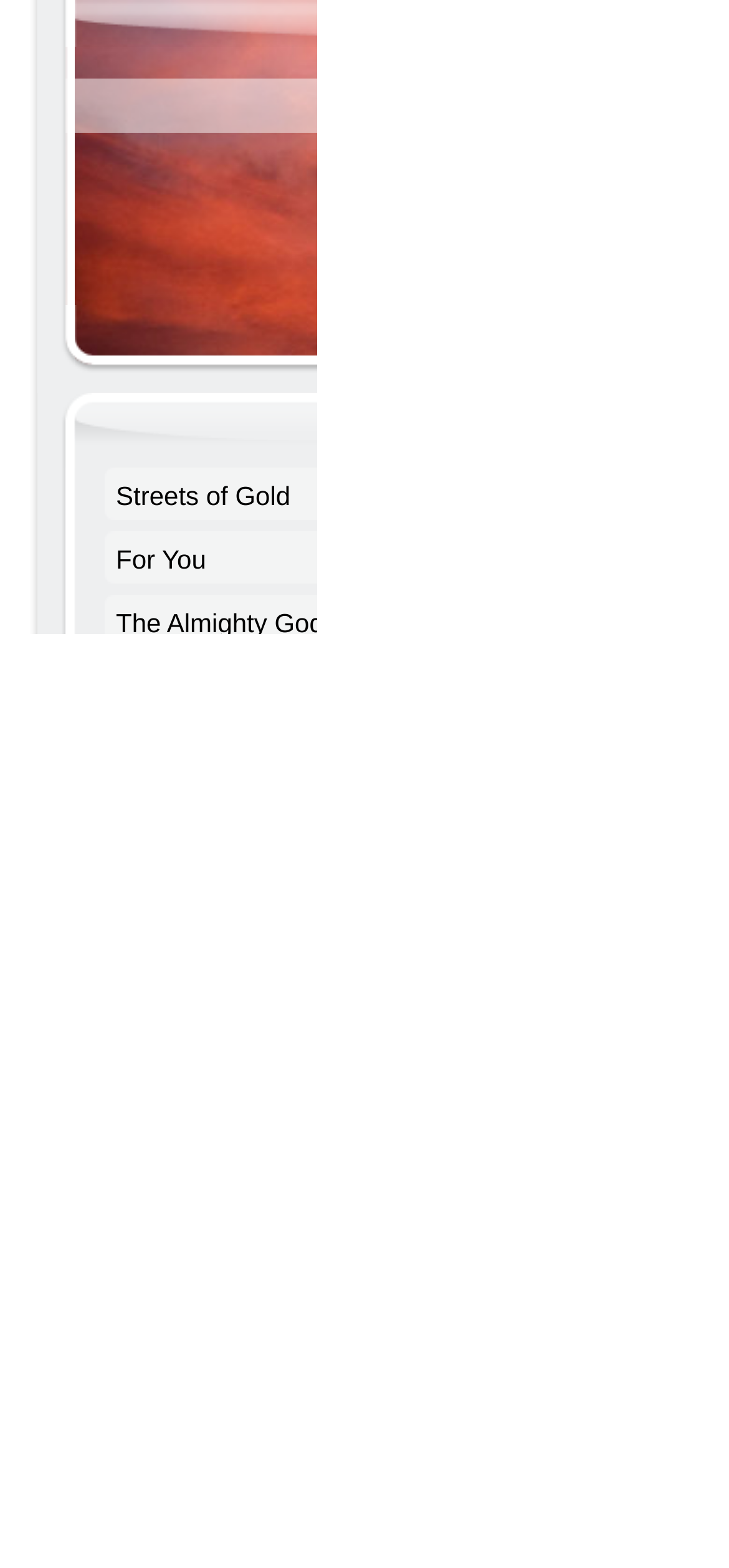Identify the bounding box coordinates for the element you need to click to achieve the following task: "Learn about God's Promises to You". The coordinates must be four float values ranging from 0 to 1, formatted as [left, top, right, bottom].

[0.141, 0.501, 0.759, 0.542]